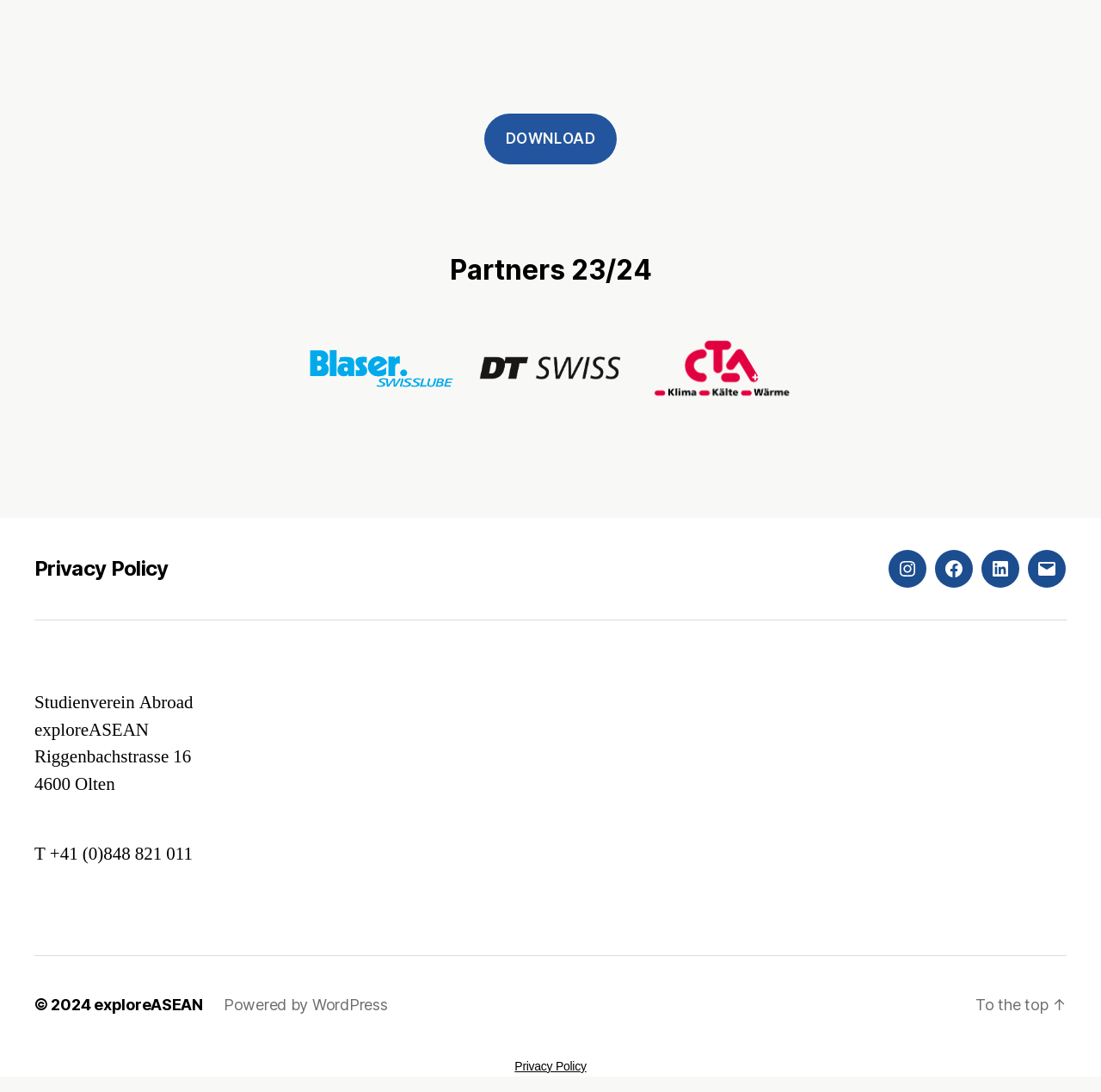Determine the bounding box coordinates of the region to click in order to accomplish the following instruction: "view partner 23/24". Provide the coordinates as four float numbers between 0 and 1, specifically [left, top, right, bottom].

[0.408, 0.231, 0.592, 0.262]